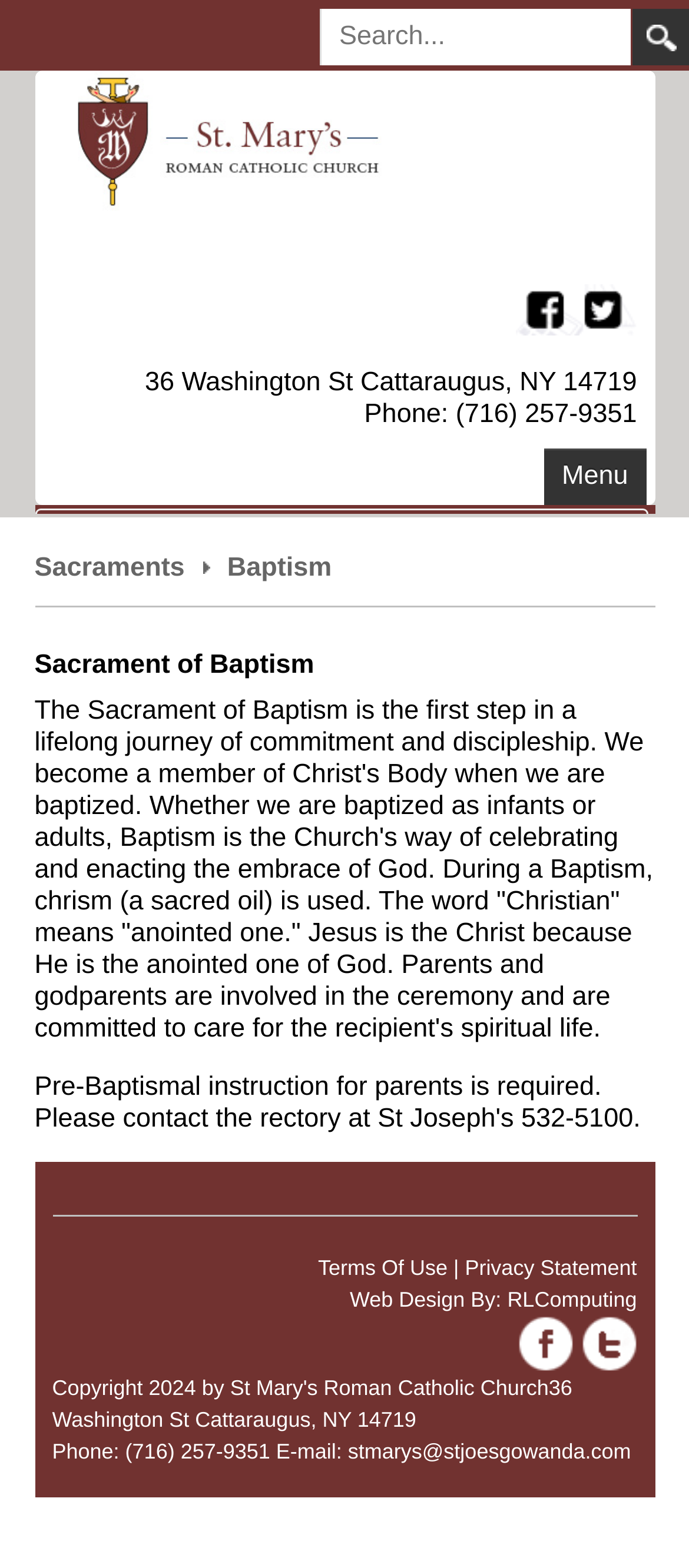Find and specify the bounding box coordinates that correspond to the clickable region for the instruction: "Search for something".

[0.464, 0.006, 0.915, 0.042]